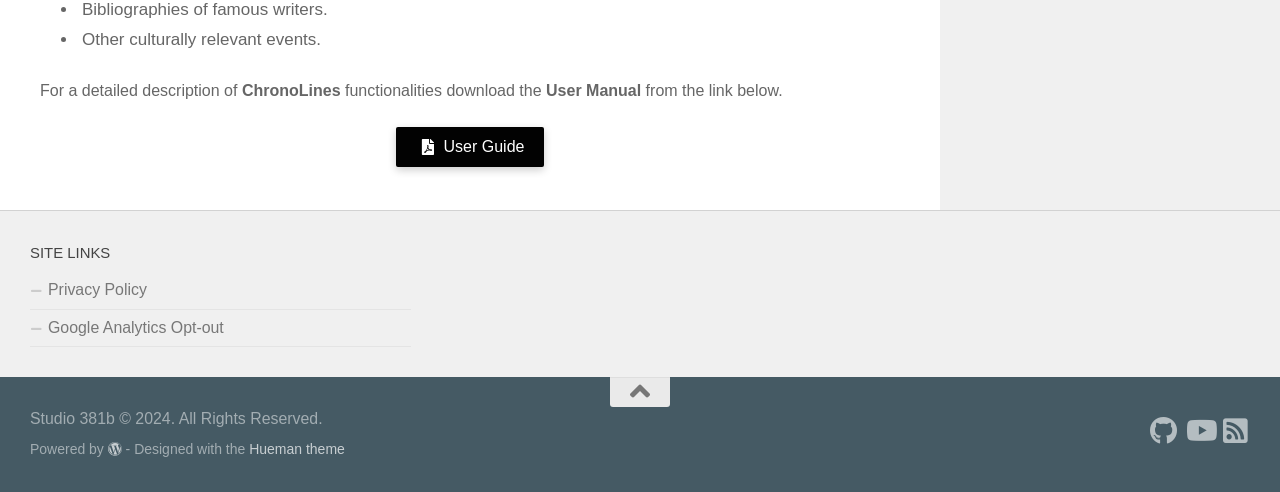What is the name of the studio mentioned on the webpage?
Can you provide an in-depth and detailed response to the question?

I found the text 'Studio 381b © 2024. All Rights Reserved.' on the webpage, which suggests that Studio 381b is the name of the studio mentioned.